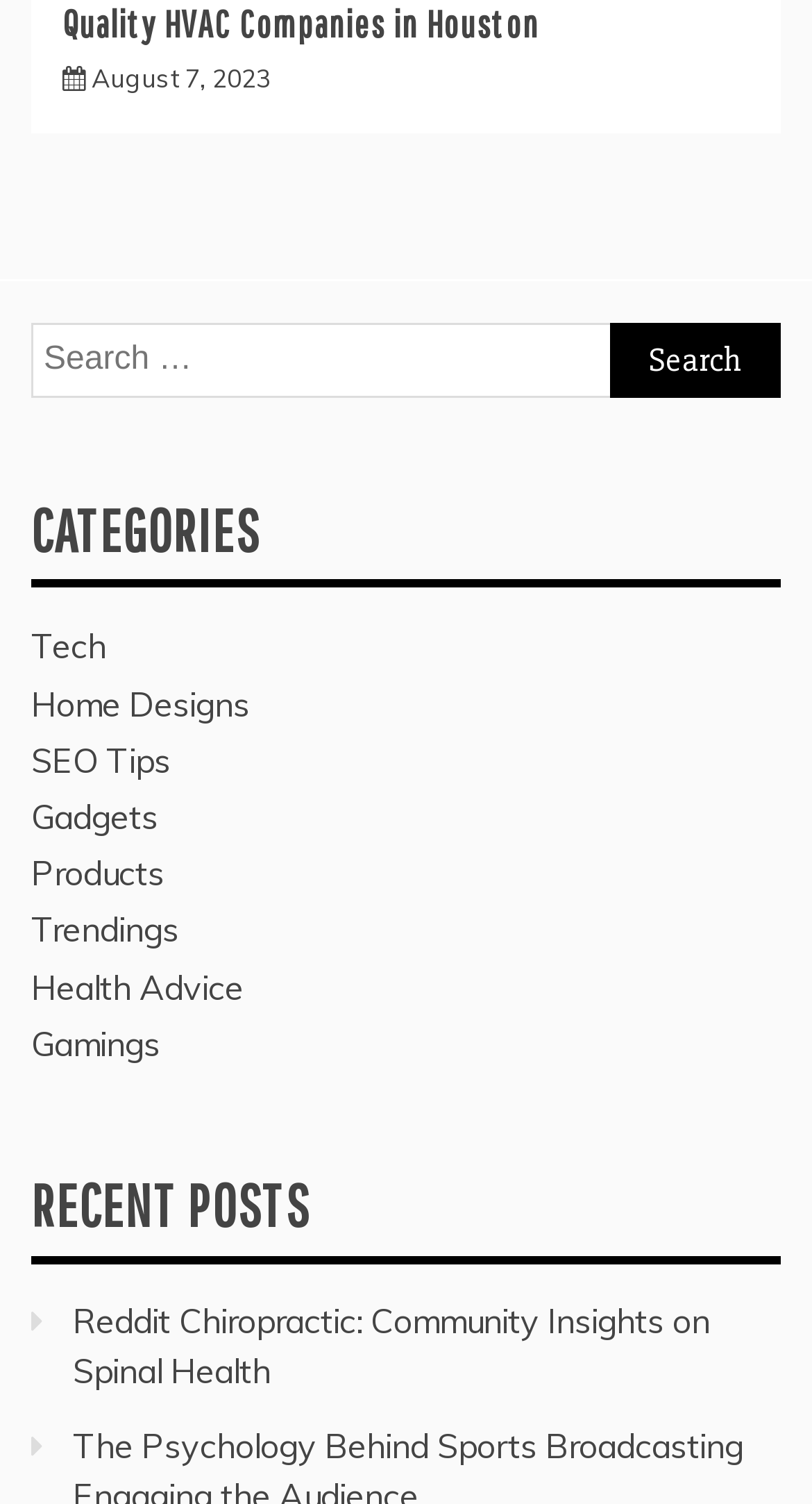Determine the bounding box coordinates of the region I should click to achieve the following instruction: "Search for something". Ensure the bounding box coordinates are four float numbers between 0 and 1, i.e., [left, top, right, bottom].

[0.038, 0.215, 0.962, 0.264]